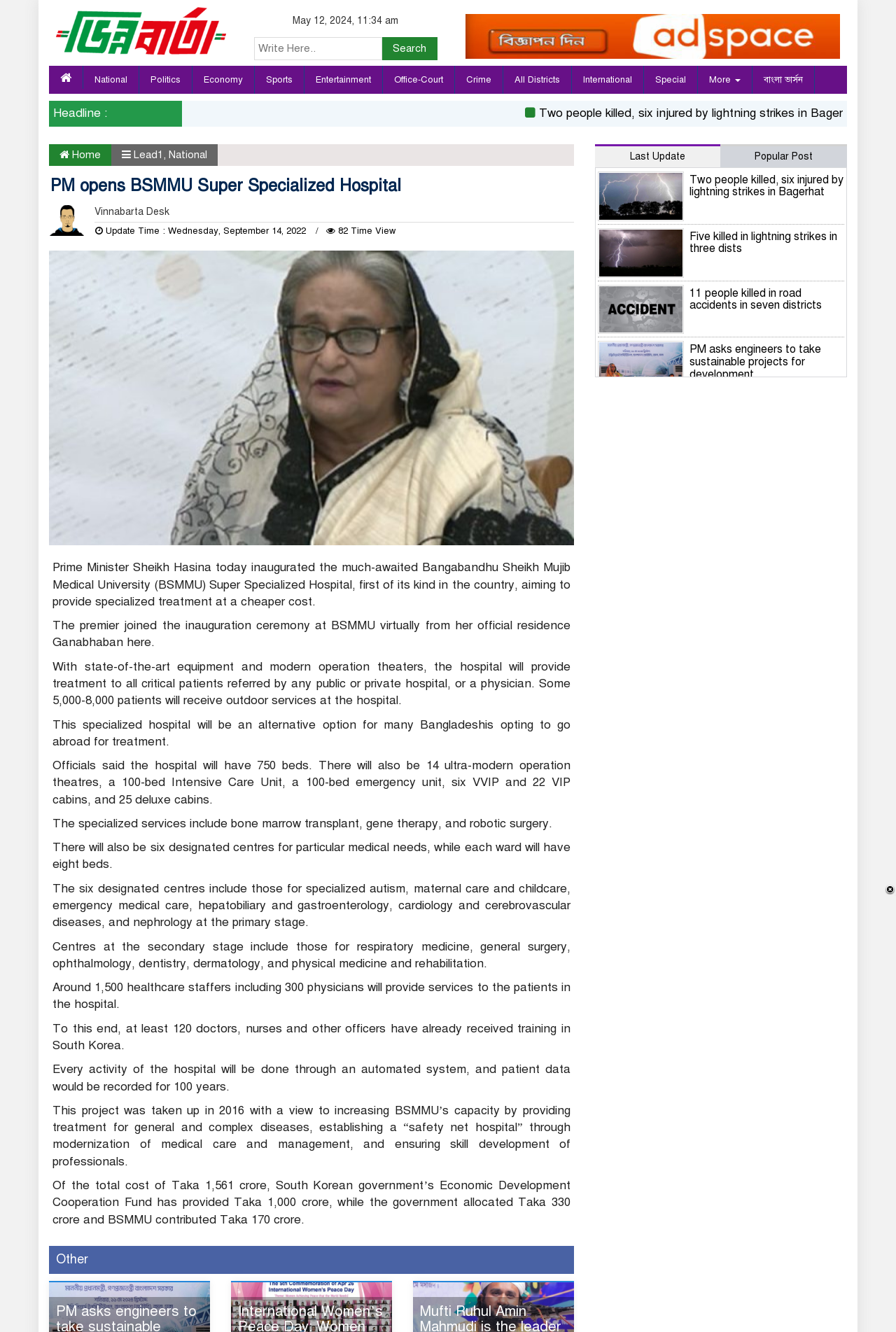What is the name of the hospital inaugurated by the Prime Minister? Look at the image and give a one-word or short phrase answer.

BSMMU Super Specialized Hospital